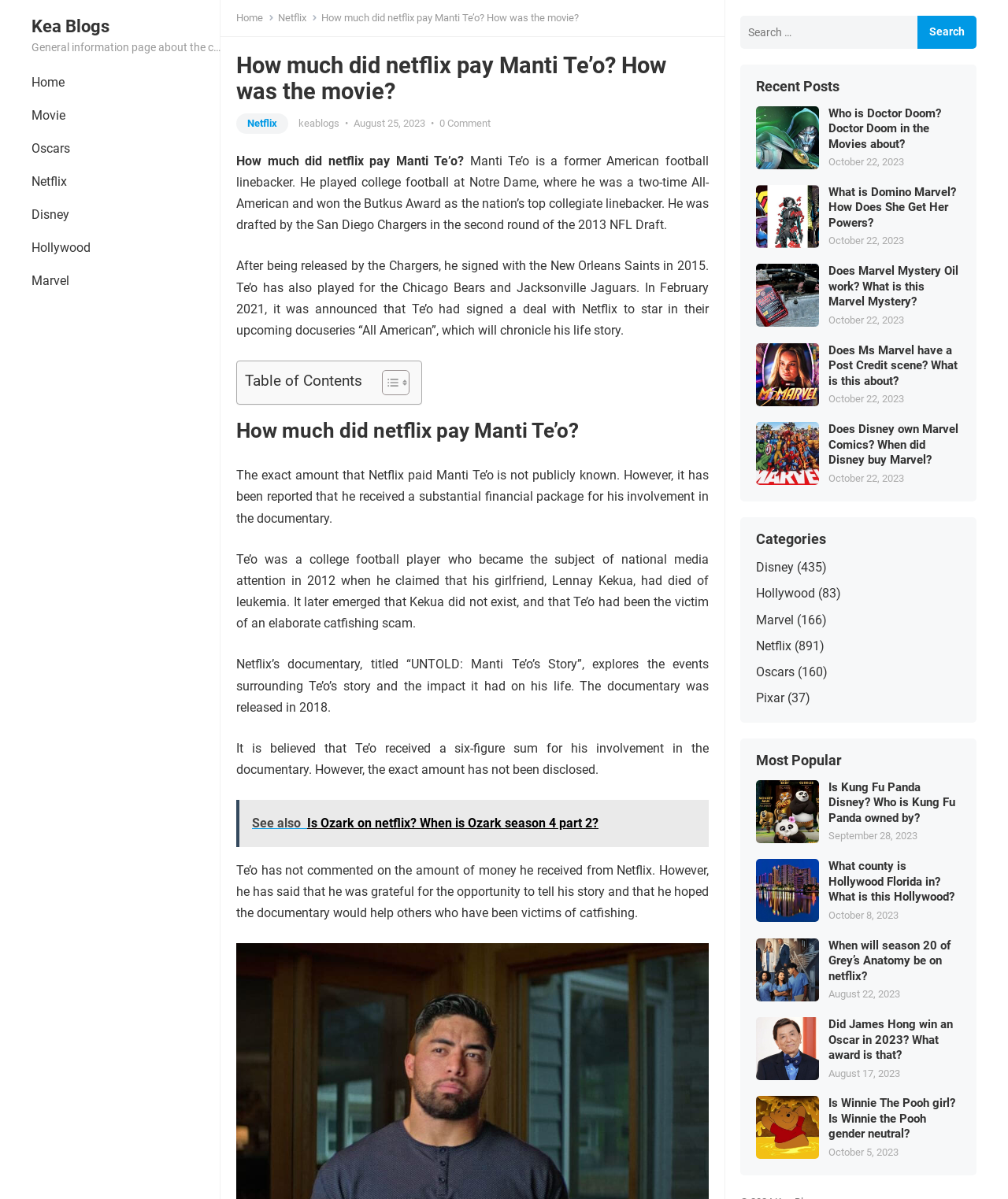Please identify the bounding box coordinates for the region that you need to click to follow this instruction: "Learn more about the speaker Jonathan Vila".

None